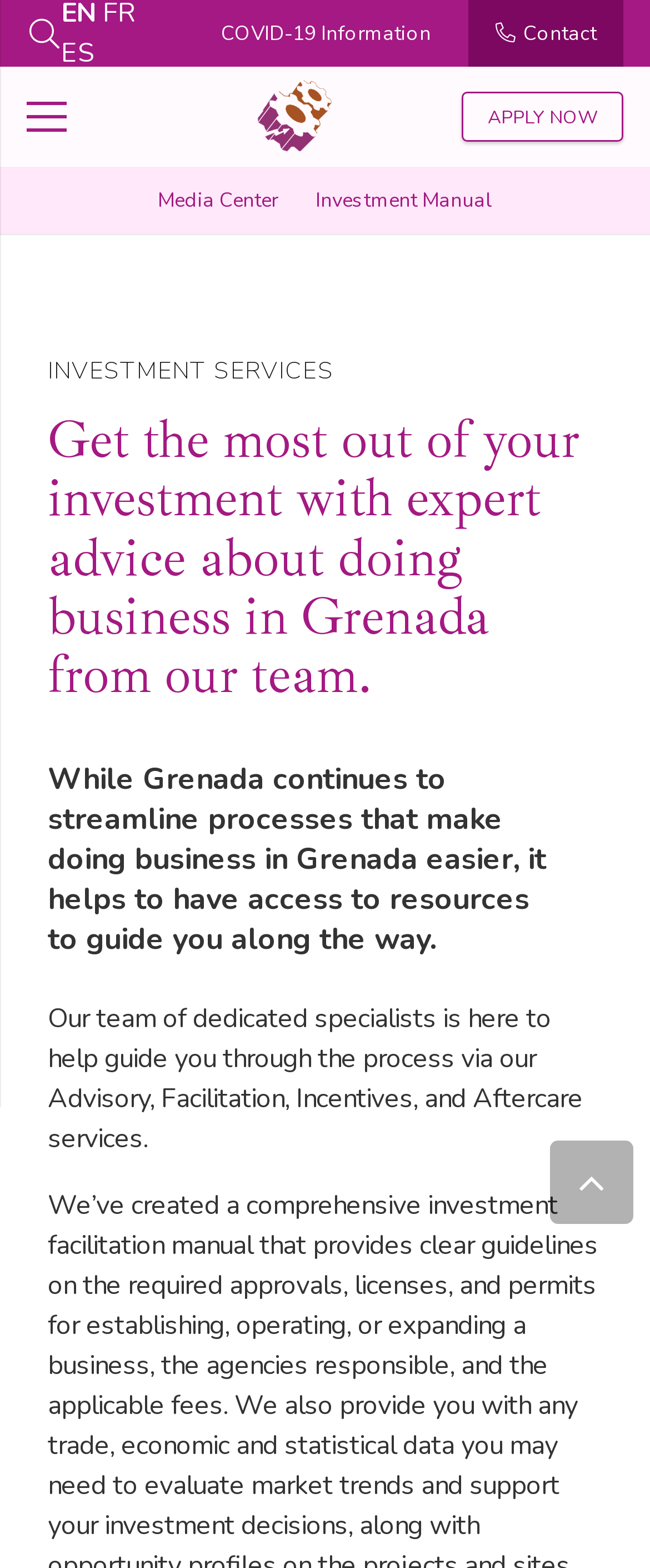Extract the main heading text from the webpage.

Get the most out of your investment with expert advice about doing business in Grenada from our team.